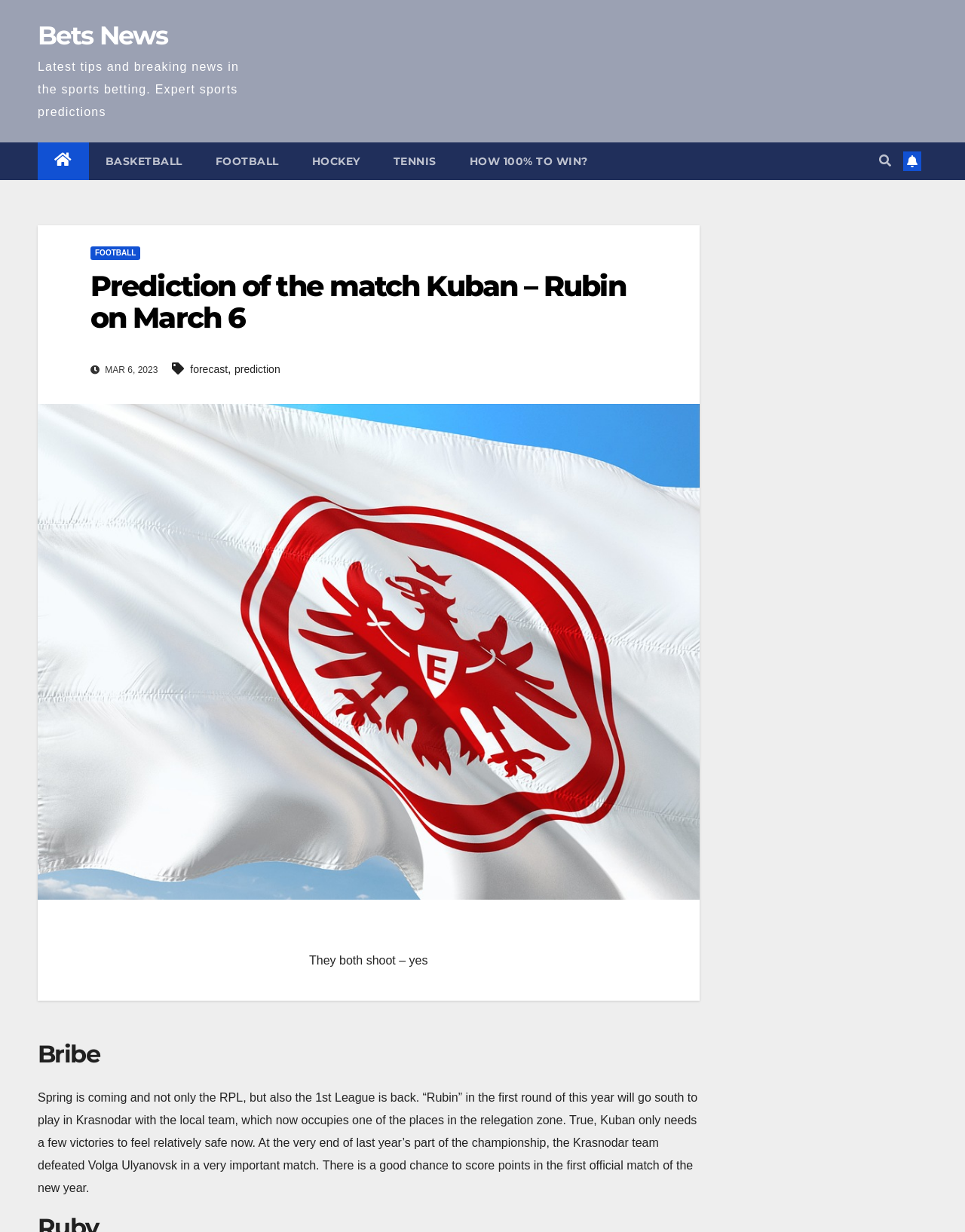Please determine and provide the text content of the webpage's heading.

Prediction of the match Kuban – Rubin on March 6